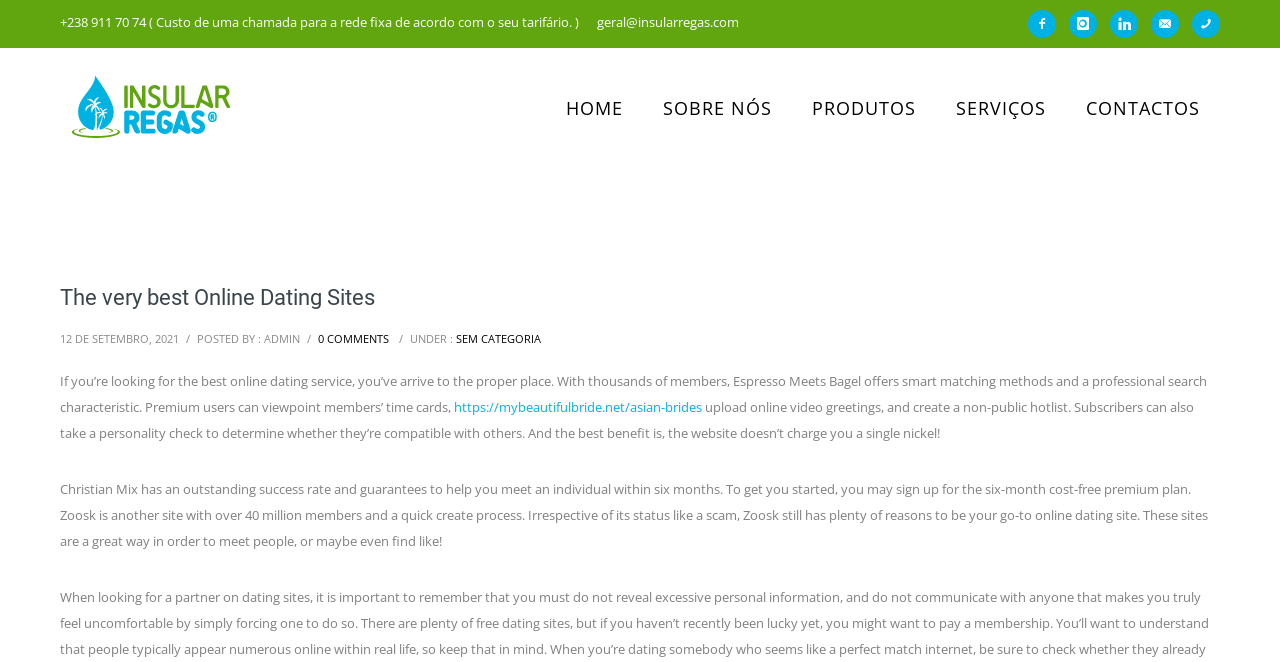Bounding box coordinates are to be given in the format (top-left x, top-left y, bottom-right x, bottom-right y). All values must be floating point numbers between 0 and 1. Provide the bounding box coordinate for the UI element described as: figure close up

None